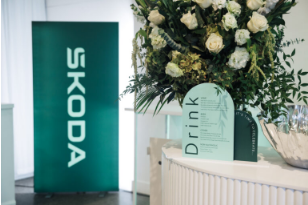Interpret the image and provide an in-depth description.

The image showcases an elegantly arranged setting at the Škoda Dealer of the Year Awards event. In the background, a large green banner displays the Škoda logo prominently, capturing the essence of the brand. In the foreground, a beautifully designed drink menu stands on a stylish table, surrounded by lush floral arrangements that add a touch of sophistication to the scene. The menu, labeled "Drink," hints at refreshments available for guests, enhancing the celebratory atmosphere of the occasion. This image encapsulates the elegance and professionalism of the event, where Robertson Prestige Škoda celebrated their achievements in the automotive industry.